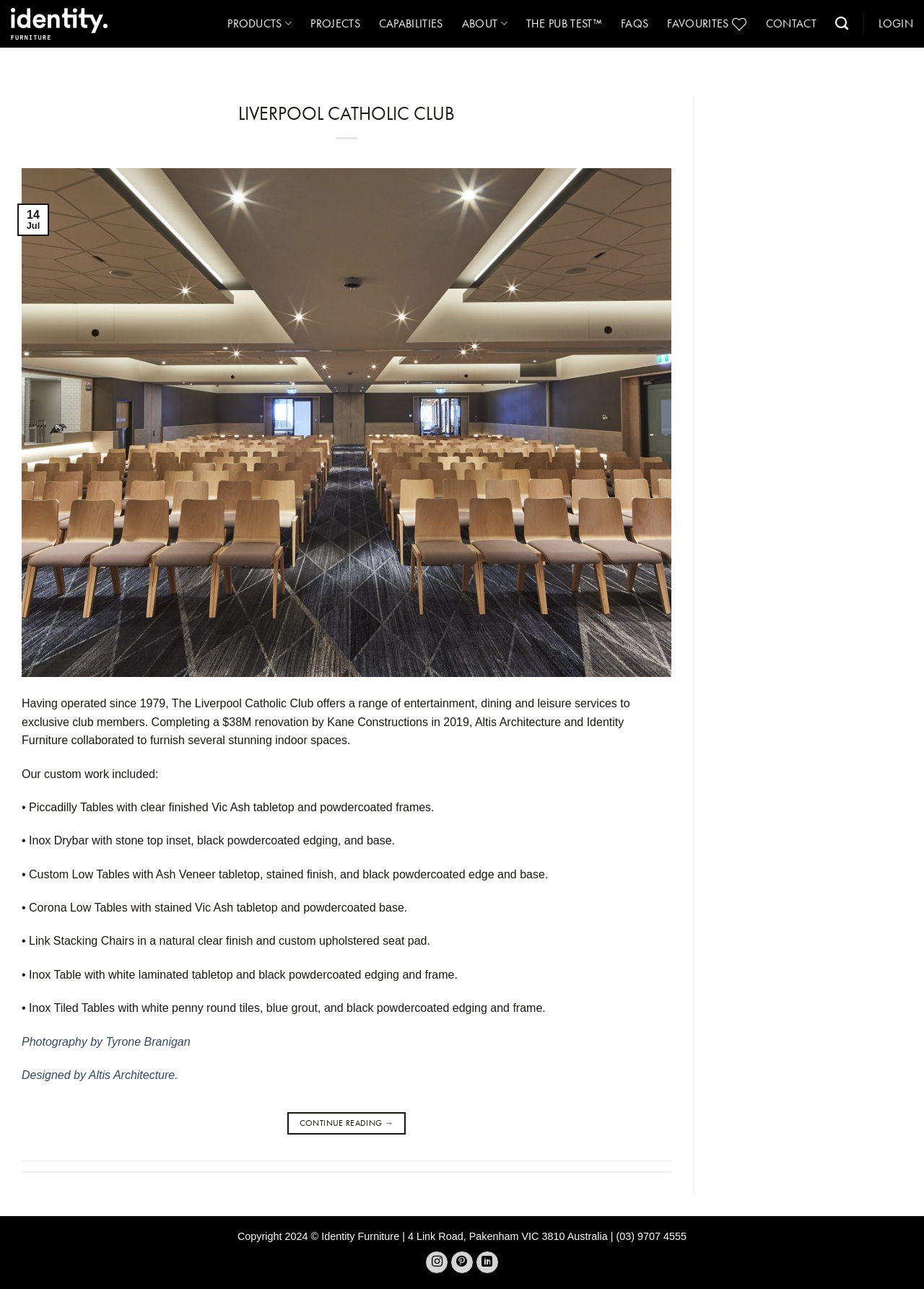Please mark the clickable region by giving the bounding box coordinates needed to complete this instruction: "View 'CONTINUE READING'".

[0.311, 0.863, 0.439, 0.88]